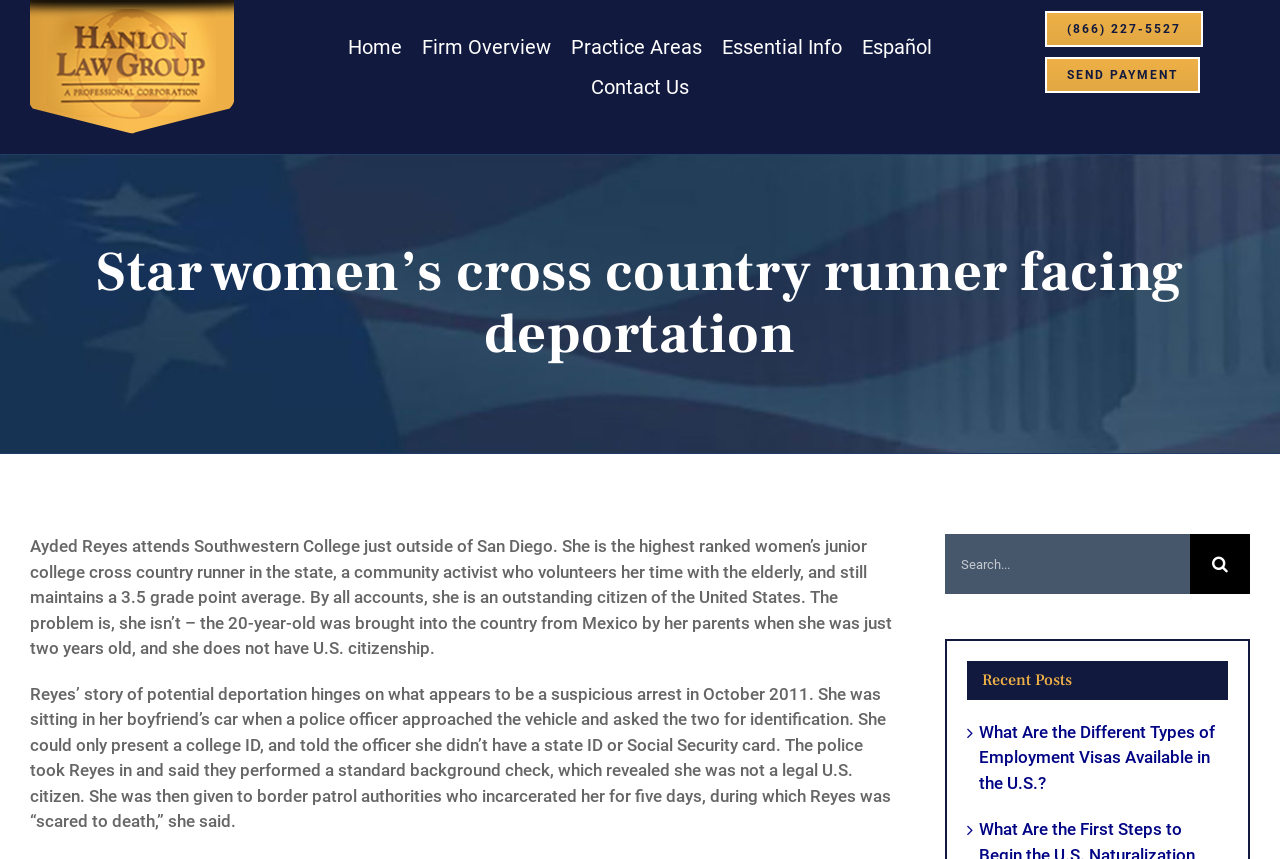Given the following UI element description: "Home", find the bounding box coordinates in the webpage screenshot.

[0.264, 0.031, 0.322, 0.078]